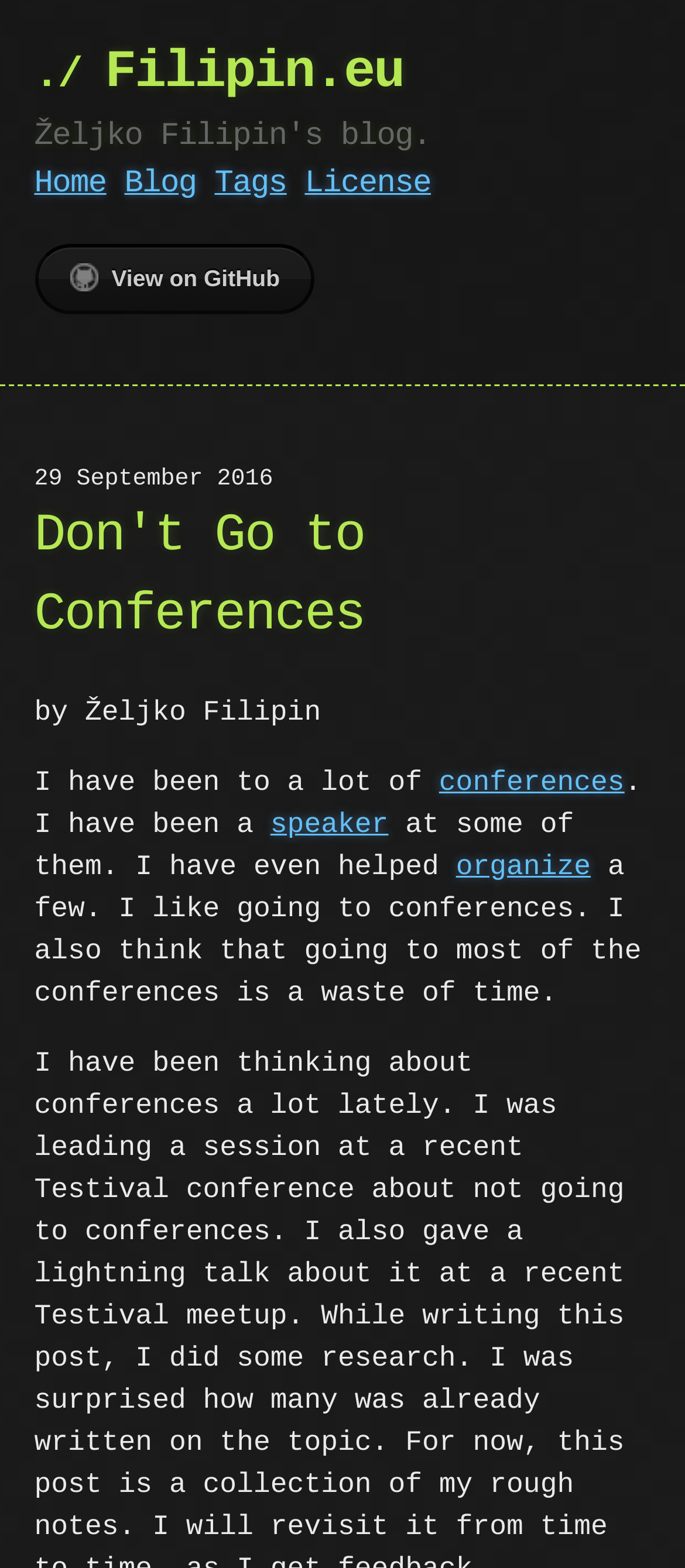What is the date of the blog post?
Analyze the image and deliver a detailed answer to the question.

The date of the blog post can be found in the StaticText element '29 September 2016'.